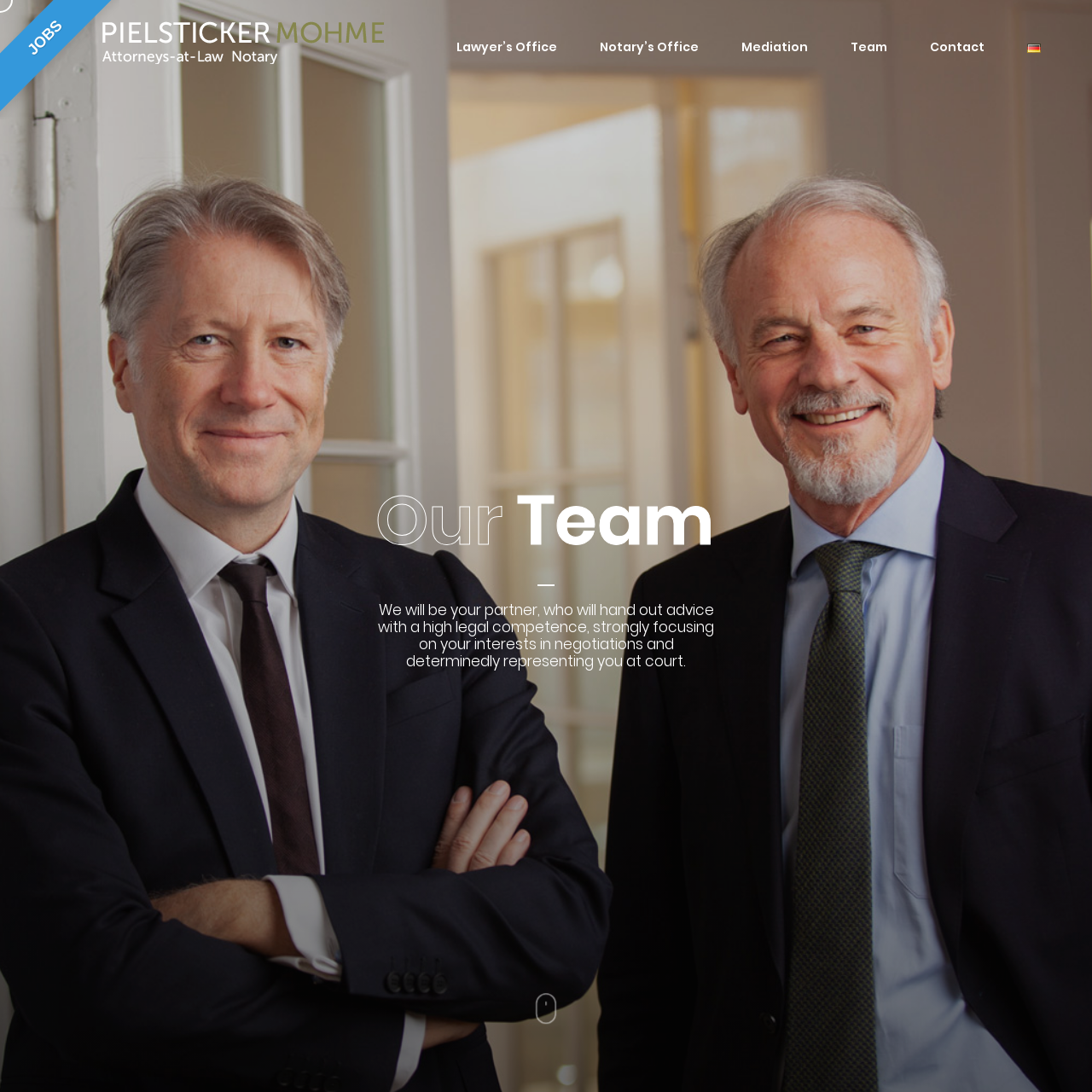Identify the bounding box for the UI element that is described as follows: "Notary’s Office".

[0.549, 0.027, 0.64, 0.054]